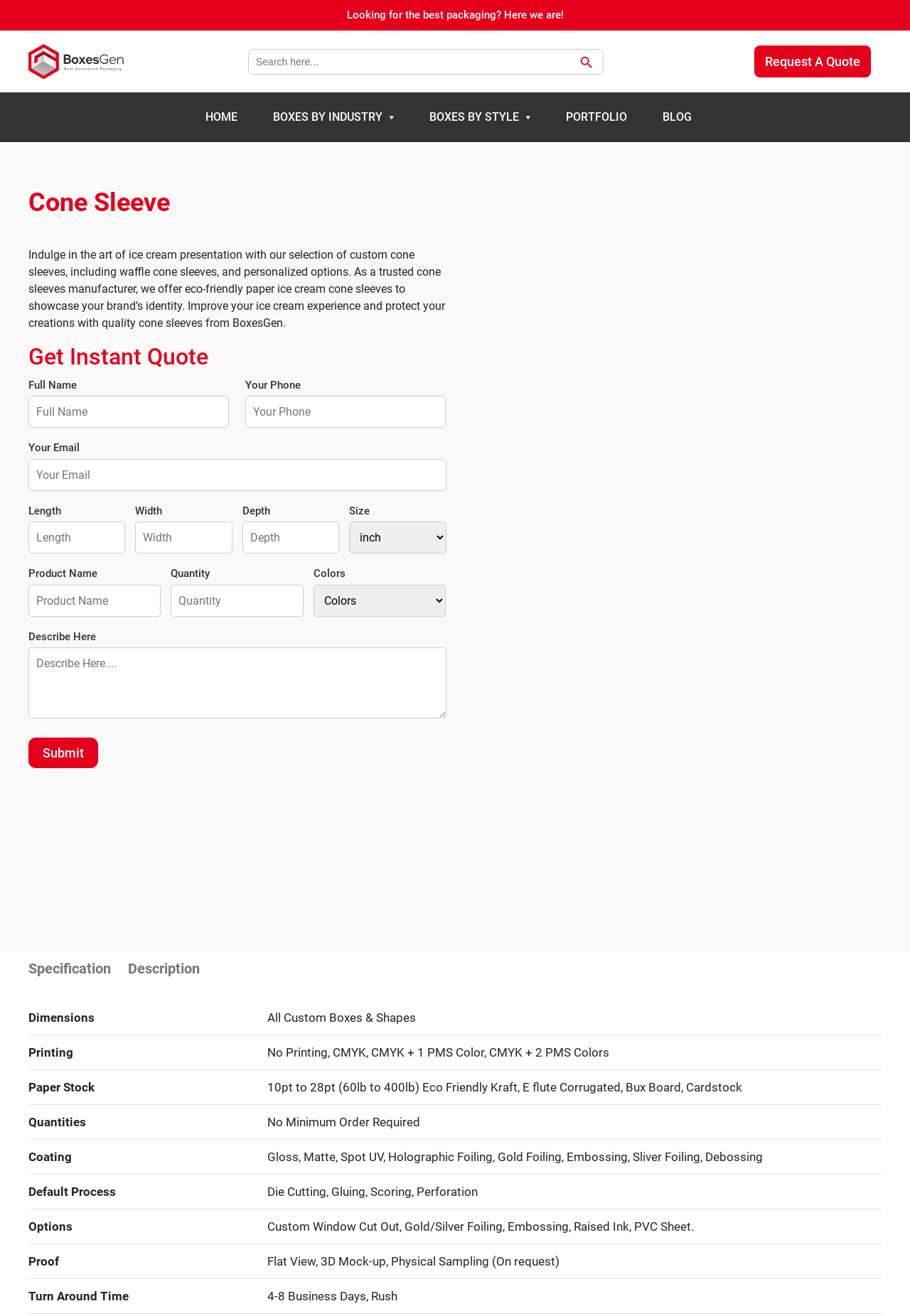Utilize the details in the image to give a detailed response to the question: What is the minimum order quantity required?

Based on the webpage, there is no minimum order quantity required for custom boxes and shapes, which means users can order any quantity they need.